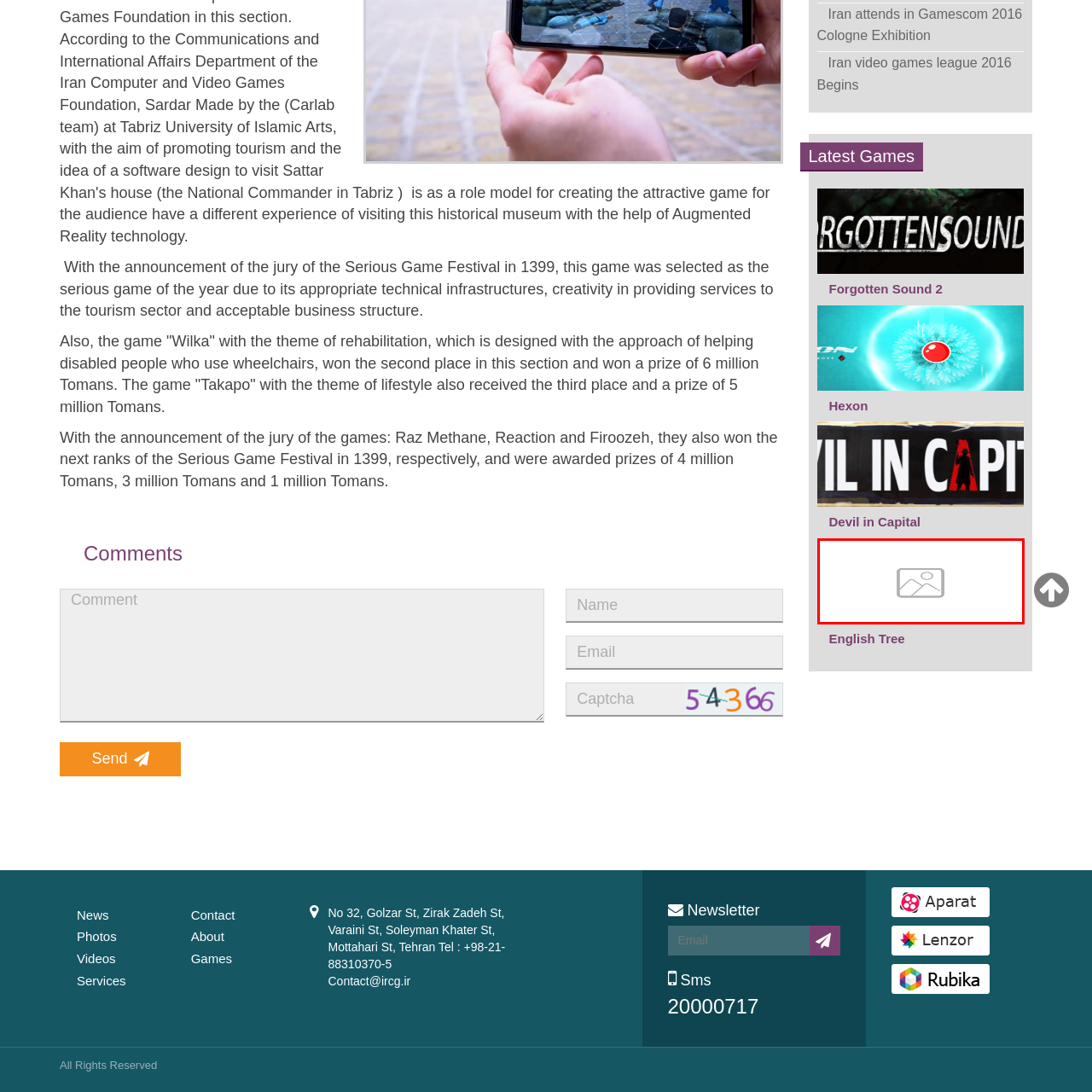What is the purpose of the image?
Focus on the content inside the red bounding box and offer a detailed explanation.

The image is part of the 'Latest Games' category, and its layout suggests an engaging presentation aimed at promoting the game effectively, which implies that the purpose of the image is to promote the game.